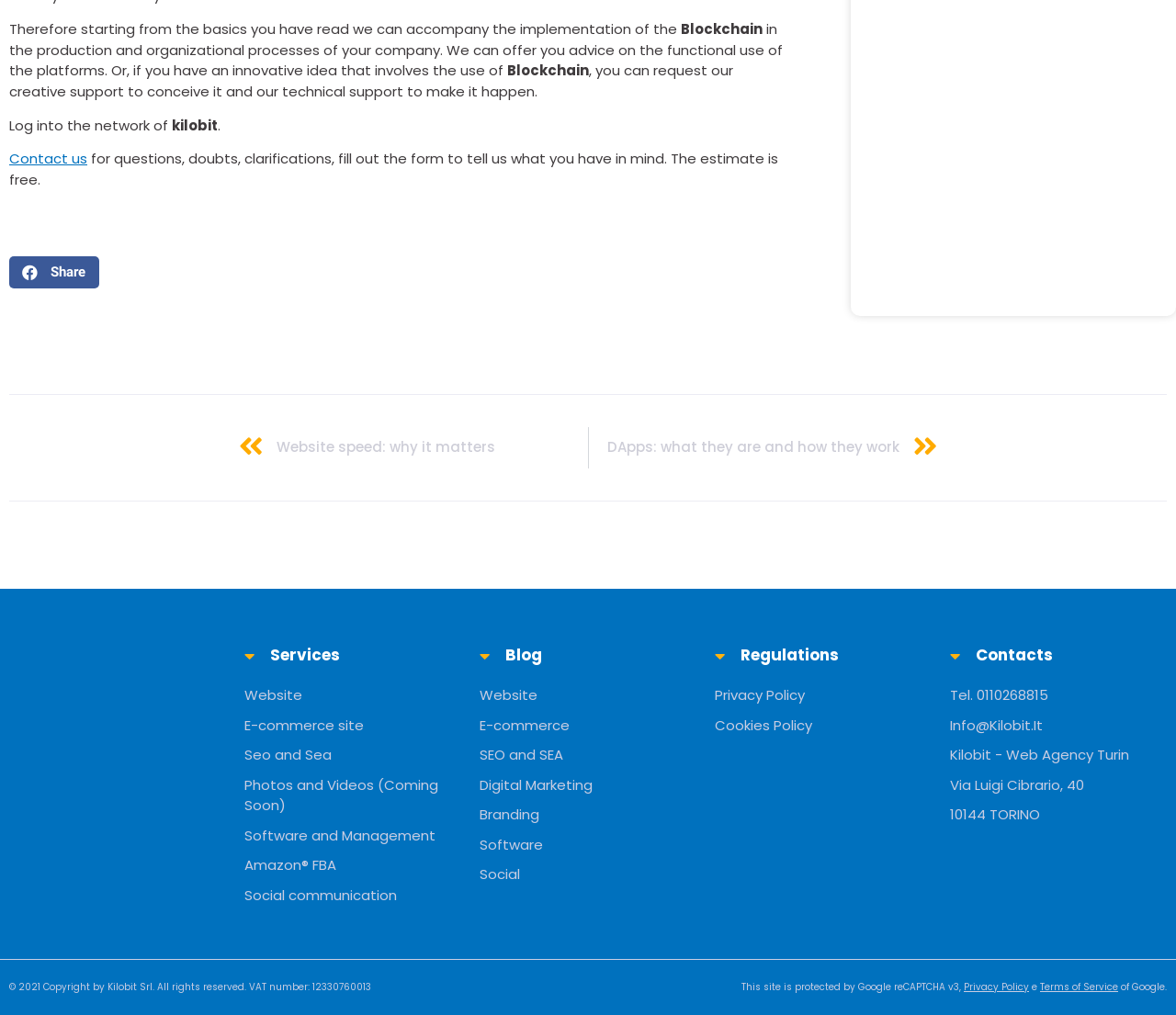Please pinpoint the bounding box coordinates for the region I should click to adhere to this instruction: "Click on Website".

[0.208, 0.675, 0.392, 0.696]